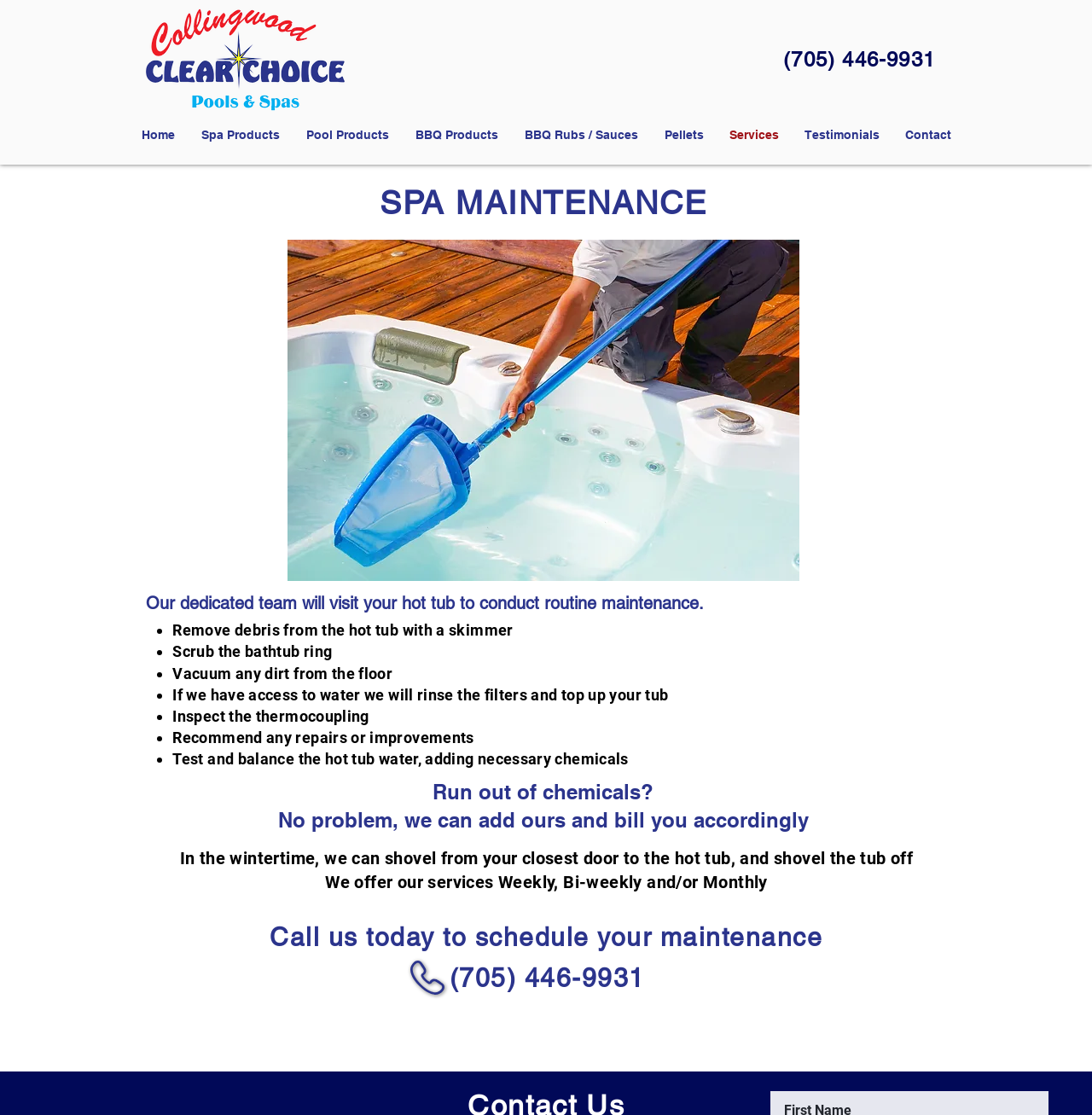Kindly determine the bounding box coordinates for the clickable area to achieve the given instruction: "Click the 'Services' link".

[0.656, 0.106, 0.725, 0.136]